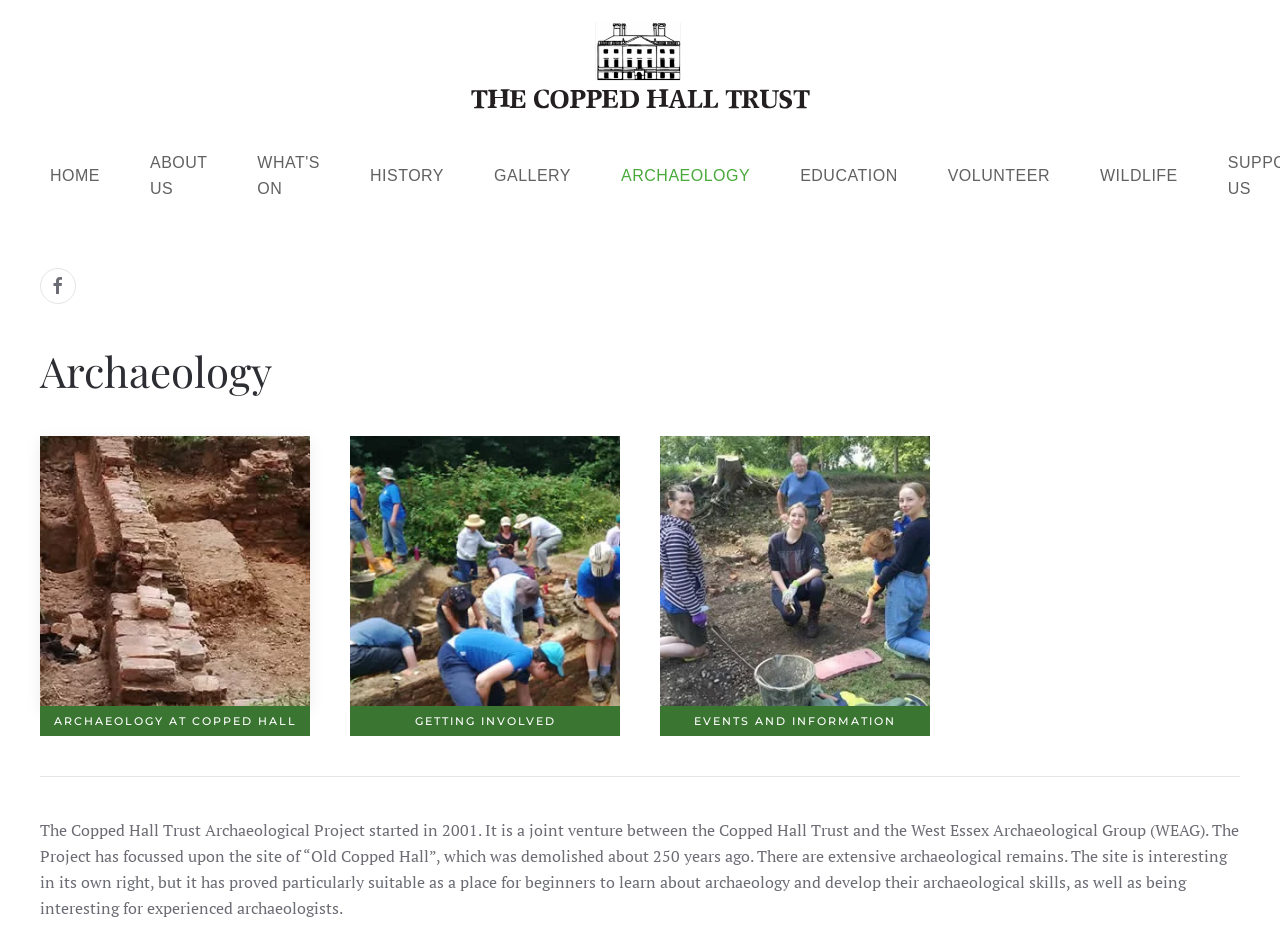Locate the bounding box coordinates of the element you need to click to accomplish the task described by this instruction: "learn about archaeology".

[0.477, 0.146, 0.594, 0.232]